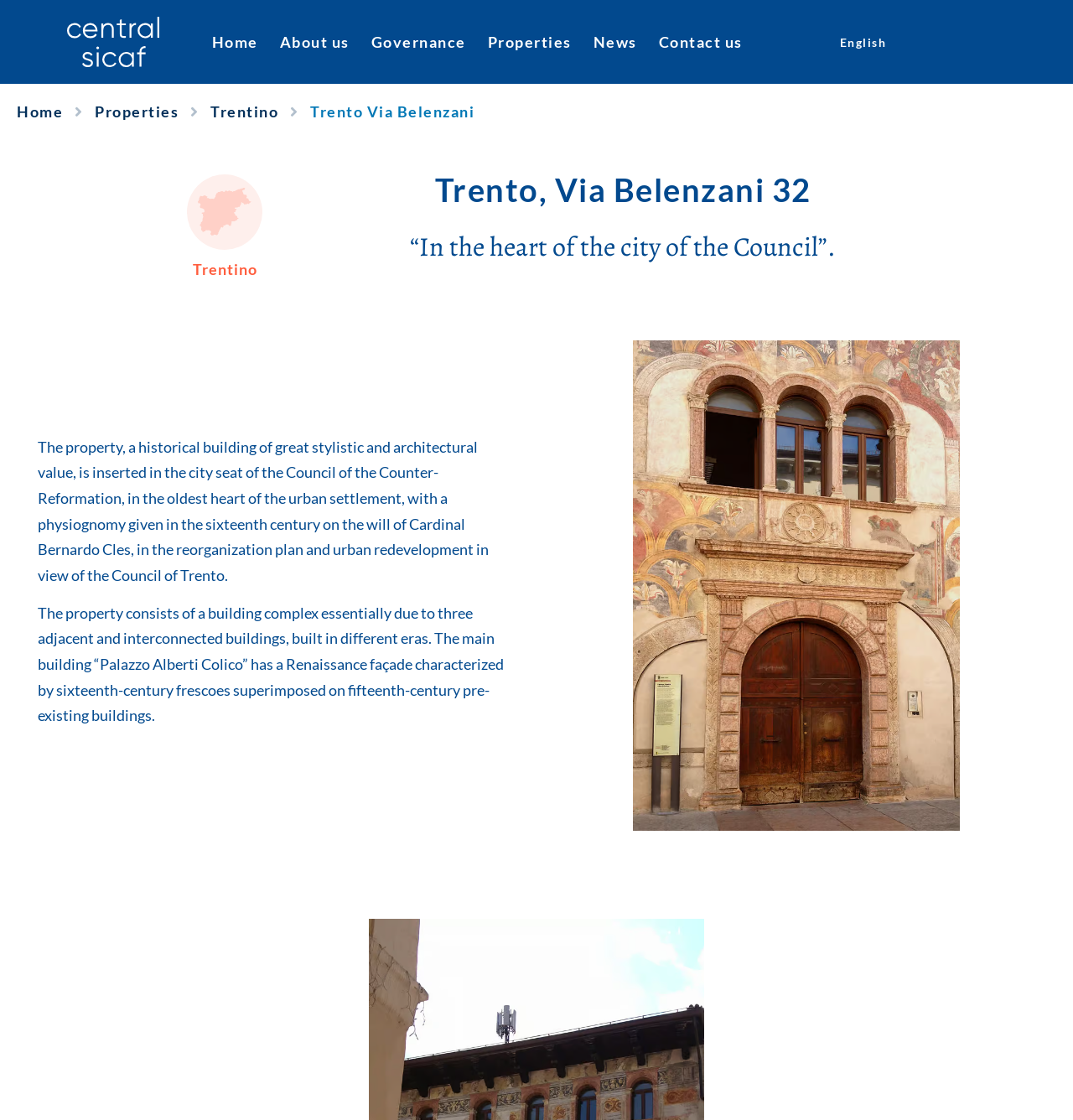Provide your answer to the question using just one word or phrase: What is the location of the property?

Trento